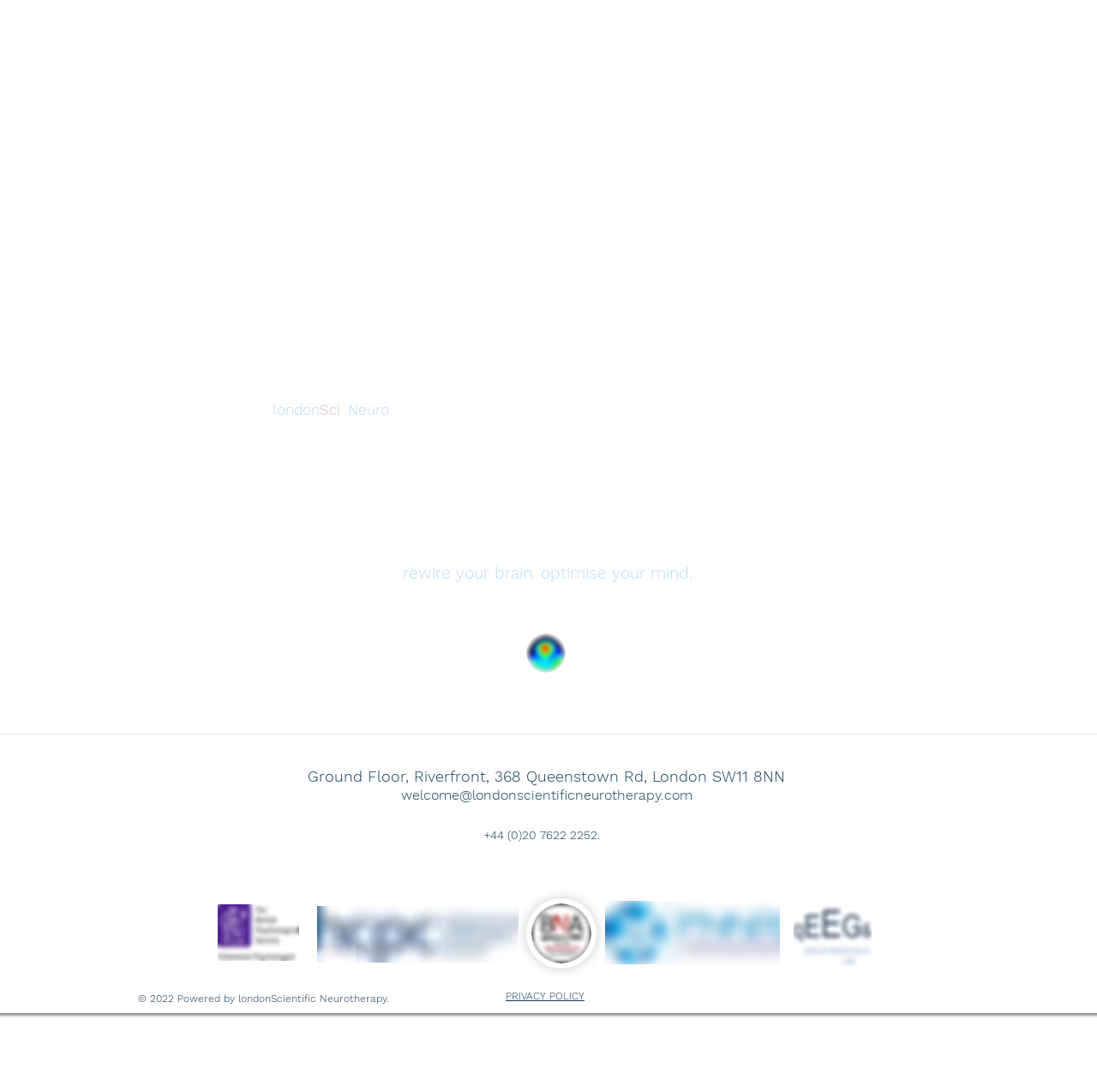What is the topic of Dr Gevirtz's work?
Using the information presented in the image, please offer a detailed response to the question.

I found this information by reading the text that mentions Dr Gevirtz's work on cardiac rehabilitation and strategies to modulate vagal tone and reconnect the gut and the brain.